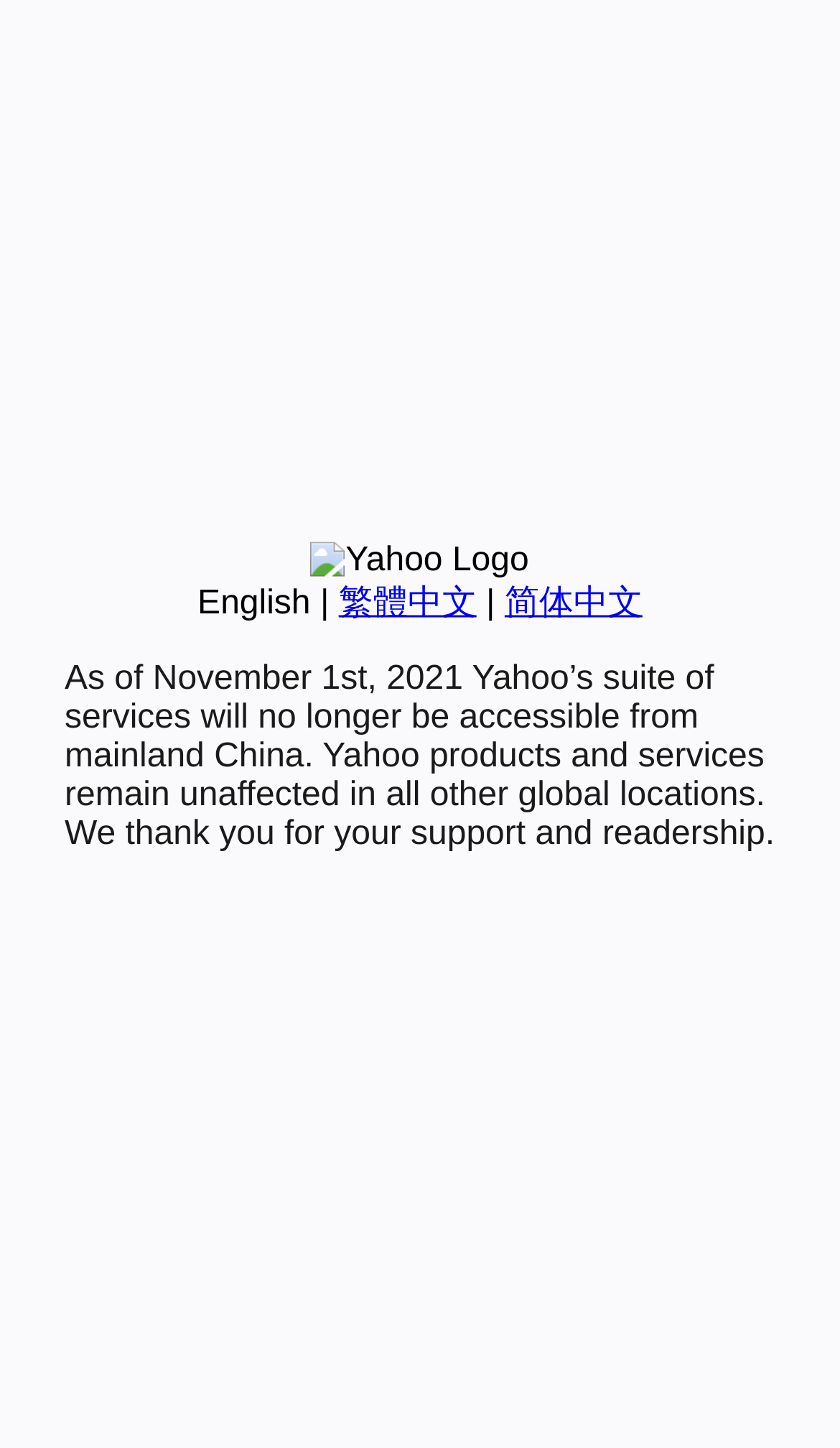Given the element description: "简体中文", predict the bounding box coordinates of this UI element. The coordinates must be four float numbers between 0 and 1, given as [left, top, right, bottom].

[0.601, 0.404, 0.765, 0.429]